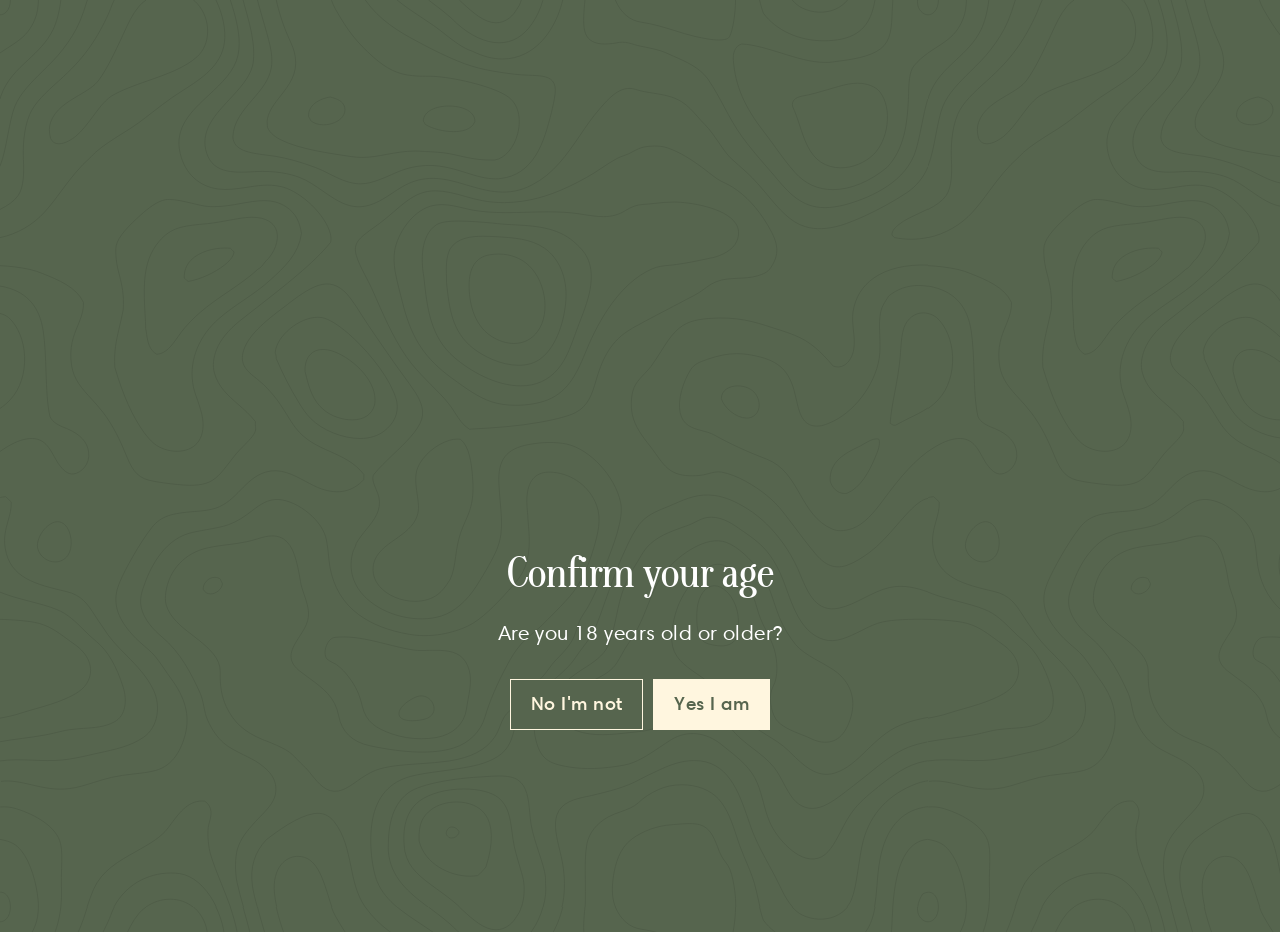Can you specify the bounding box coordinates of the area that needs to be clicked to fulfill the following instruction: "Search for wine"?

[0.031, 0.093, 0.209, 0.139]